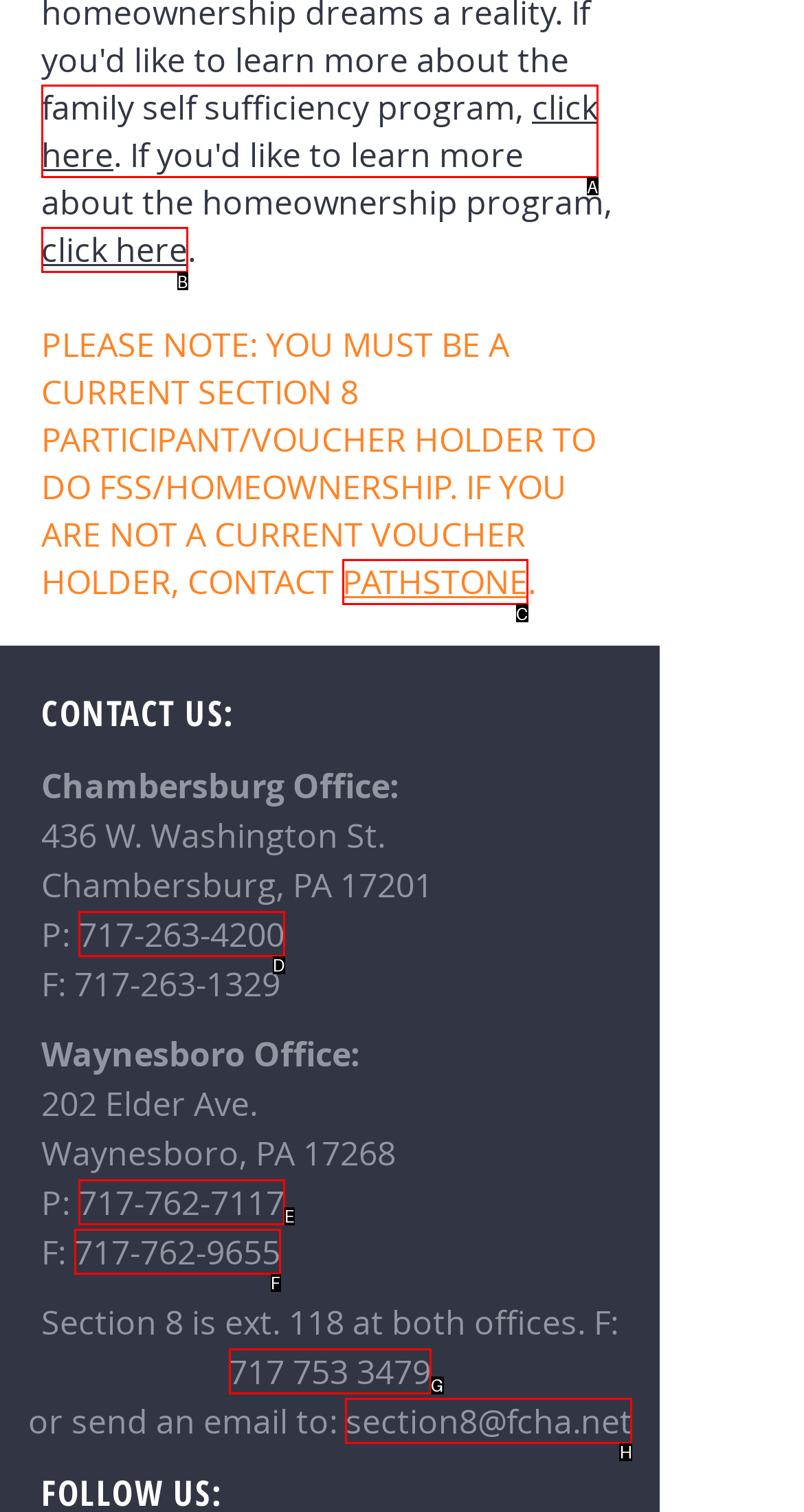Which UI element corresponds to this description: 717-762-9655
Reply with the letter of the correct option.

F